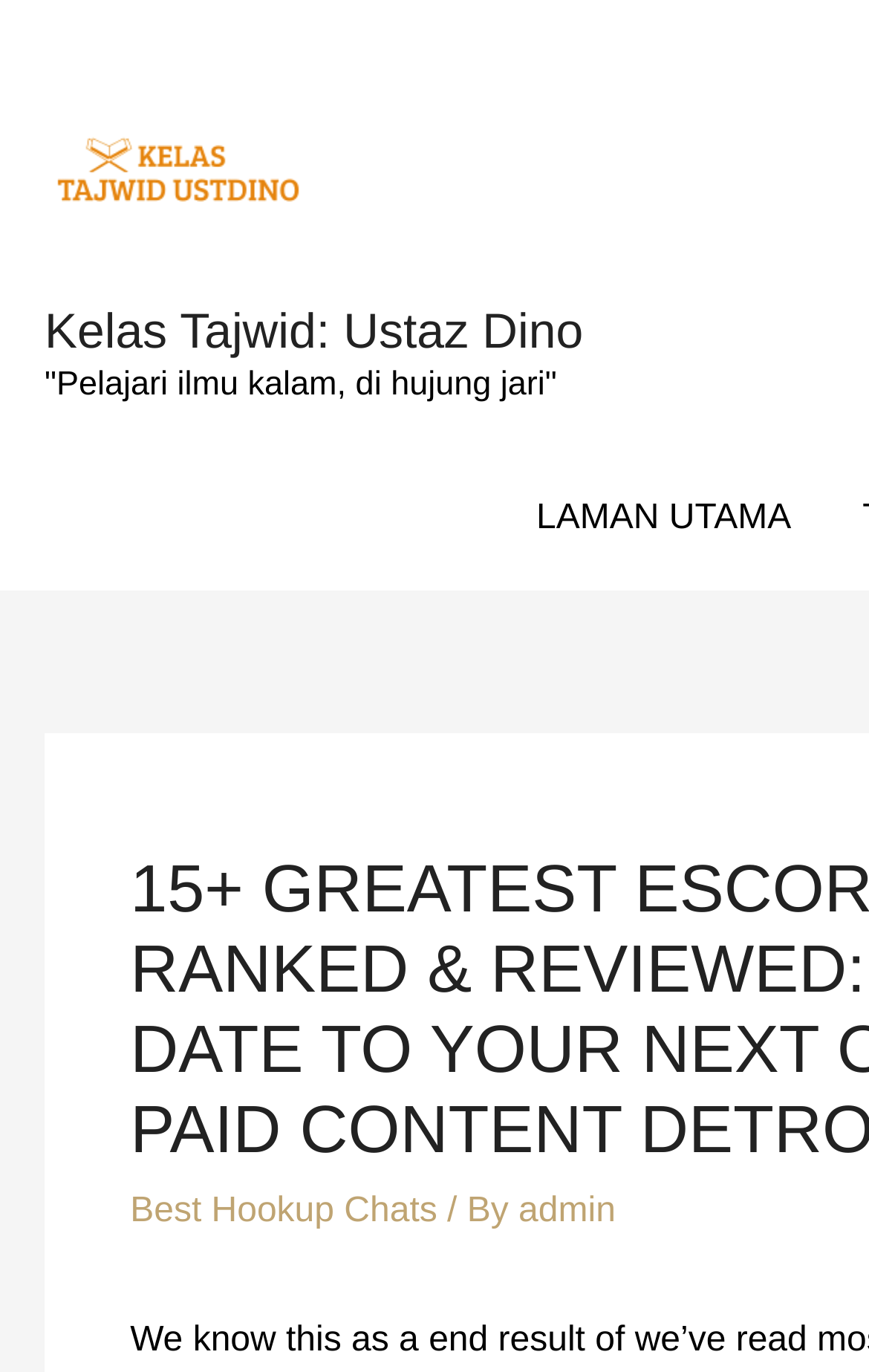Using the element description provided, determine the bounding box coordinates in the format (top-left x, top-left y, bottom-right x, bottom-right y). Ensure that all values are floating point numbers between 0 and 1. Element description: LAMAN UTAMA

[0.576, 0.326, 0.951, 0.43]